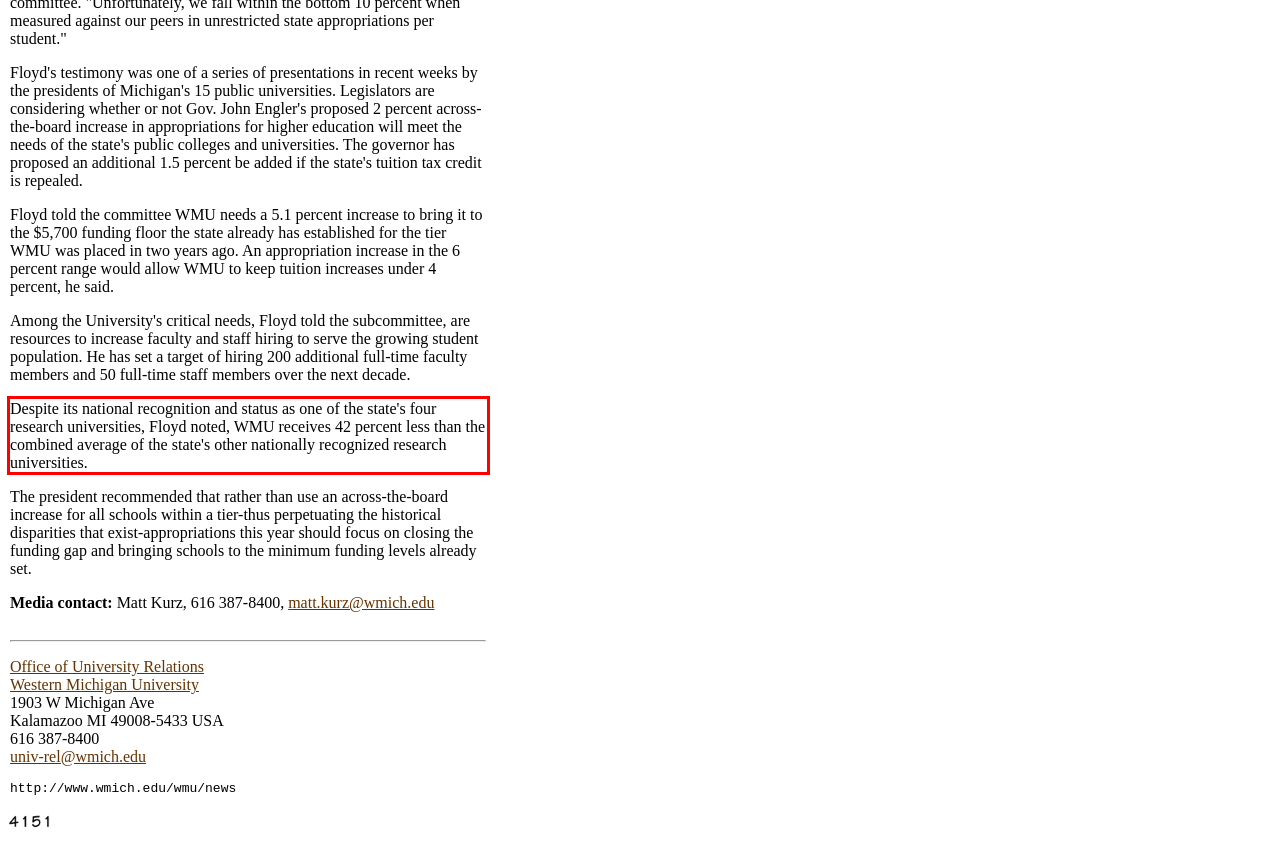Within the screenshot of the webpage, locate the red bounding box and use OCR to identify and provide the text content inside it.

Despite its national recognition and status as one of the state's four research universities, Floyd noted, WMU receives 42 percent less than the combined average of the state's other nationally recognized research universities.